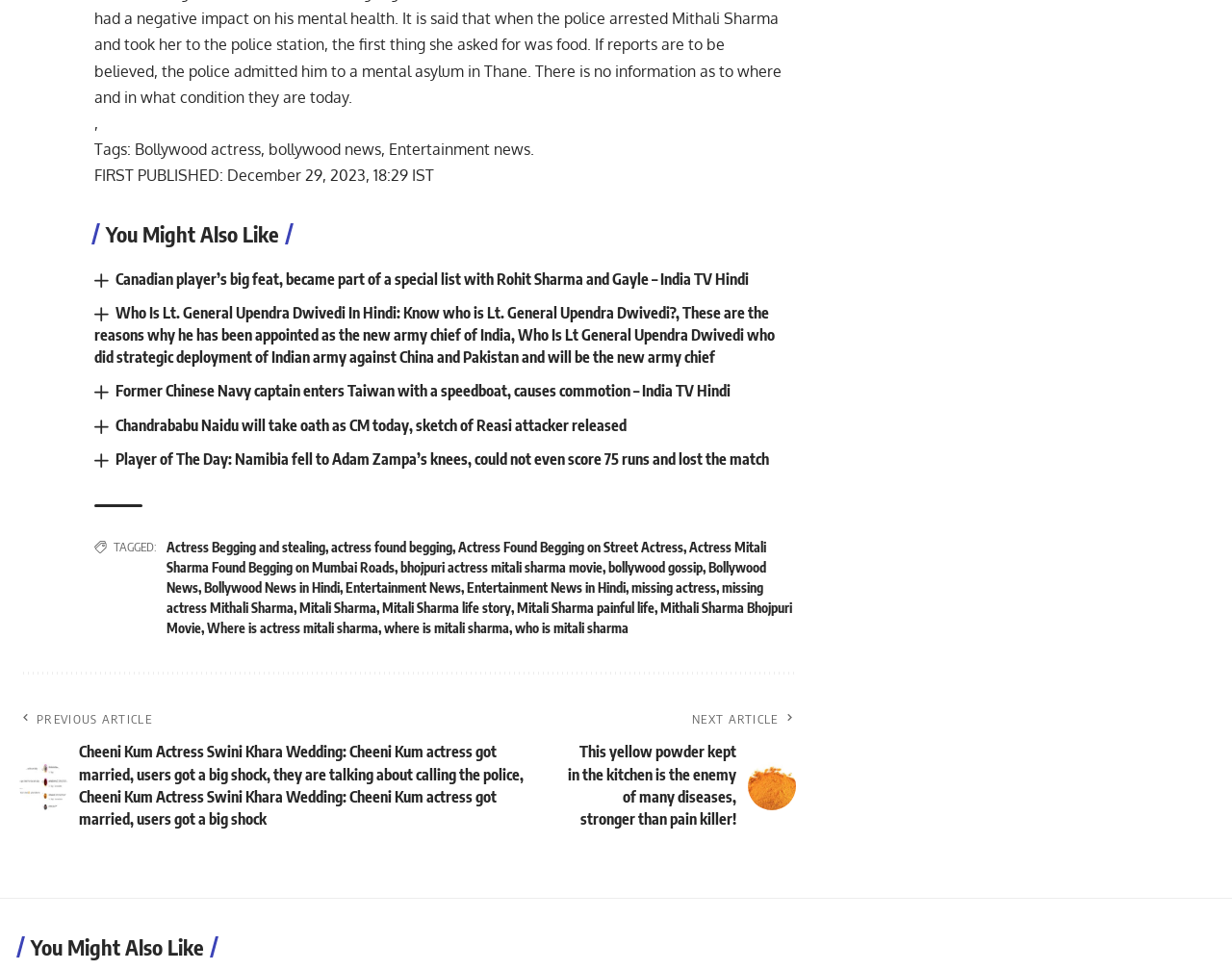Can you specify the bounding box coordinates for the region that should be clicked to fulfill this instruction: "View 'Cheeni Kum Actress Swini Khara Wedding: Cheeni Kum actress got married, users got a big shock, they are talking about calling the police, Cheeni Kum Actress Swini Khara Wedding: Cheeni Kum actress got married, users got a big shock'".

[0.016, 0.786, 0.055, 0.835]